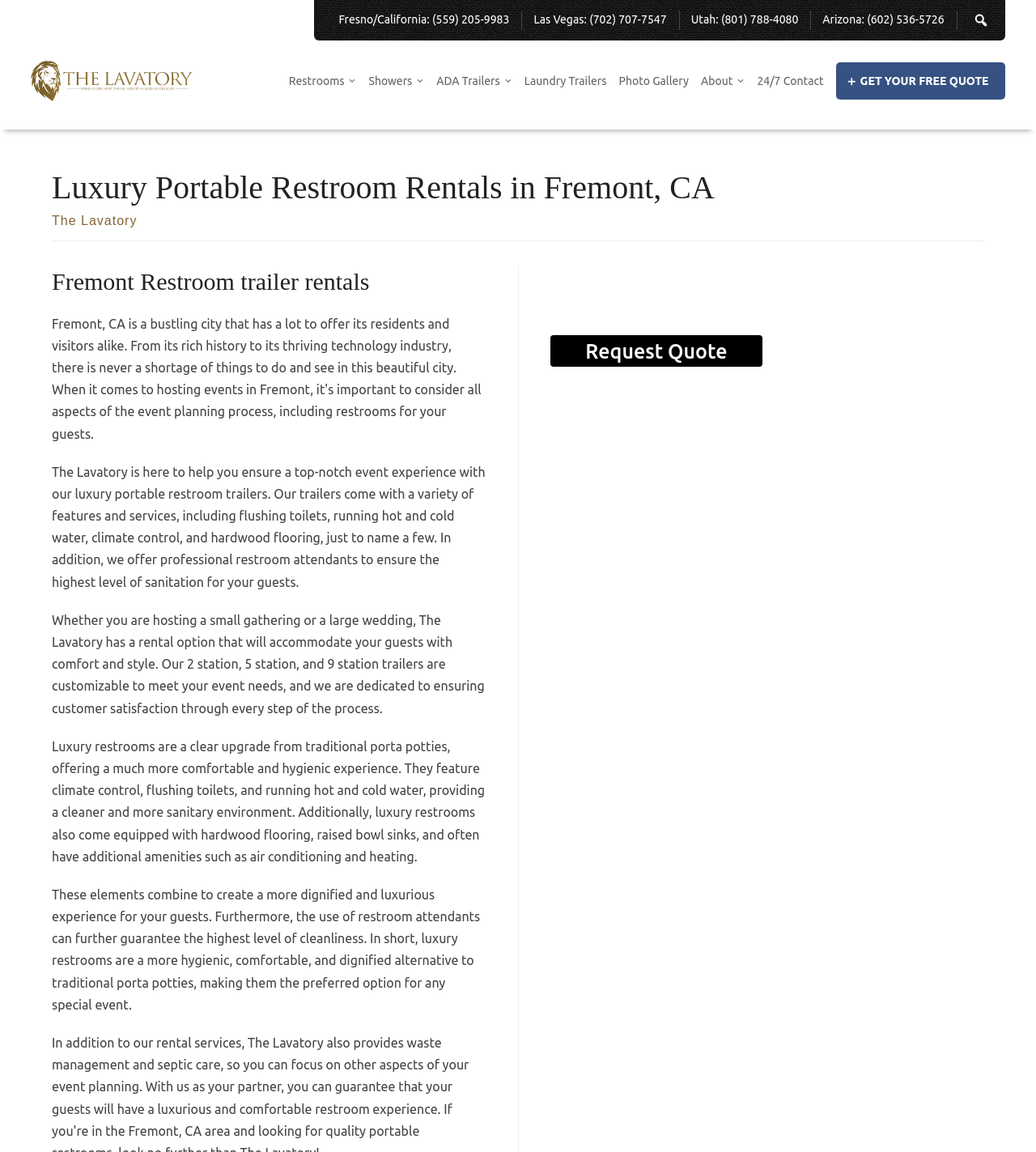From the screenshot, find the bounding box of the UI element matching this description: "24/7 Contact". Supply the bounding box coordinates in the form [left, top, right, bottom], each a float between 0 and 1.

[0.731, 0.065, 0.795, 0.075]